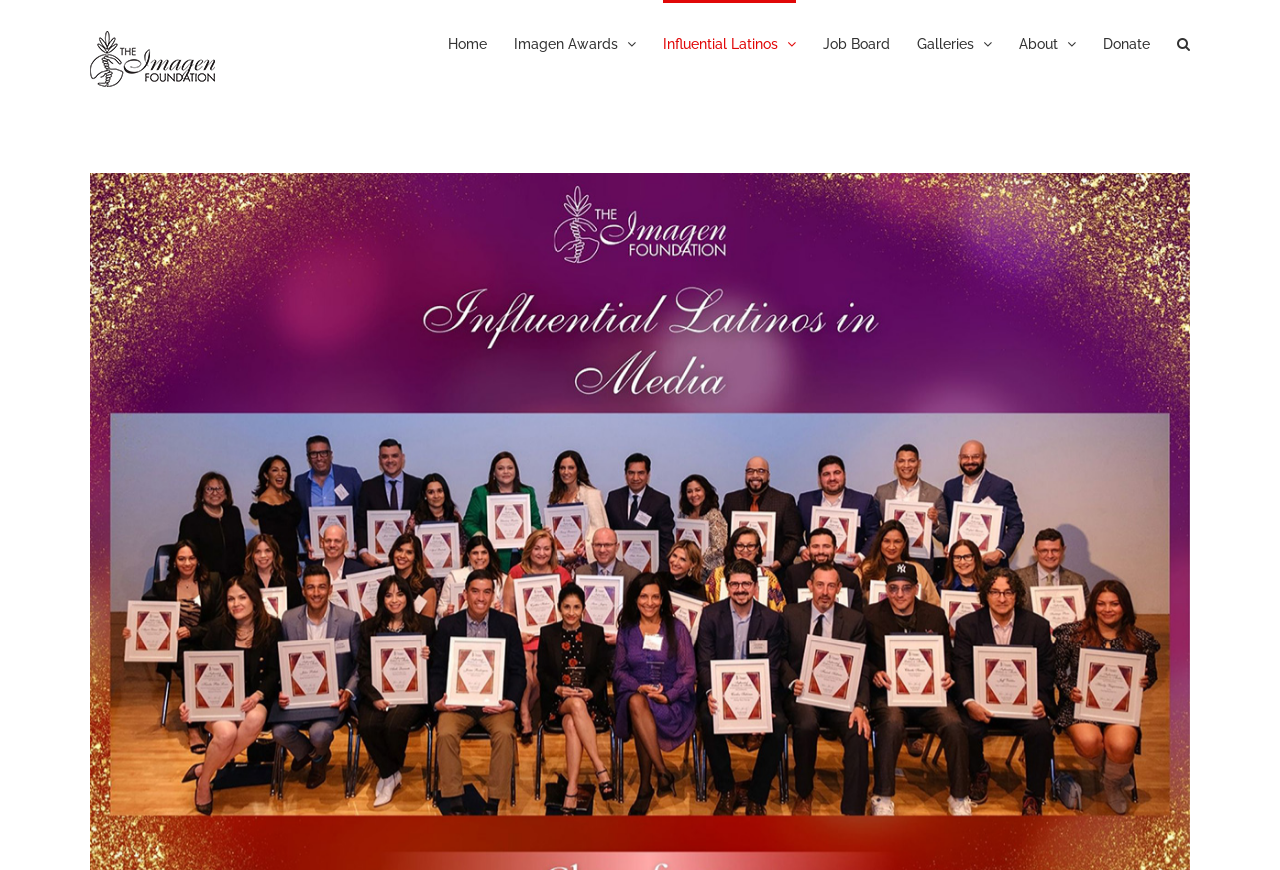Identify and provide the text of the main header on the webpage.

2023 Influential Latinos in Media